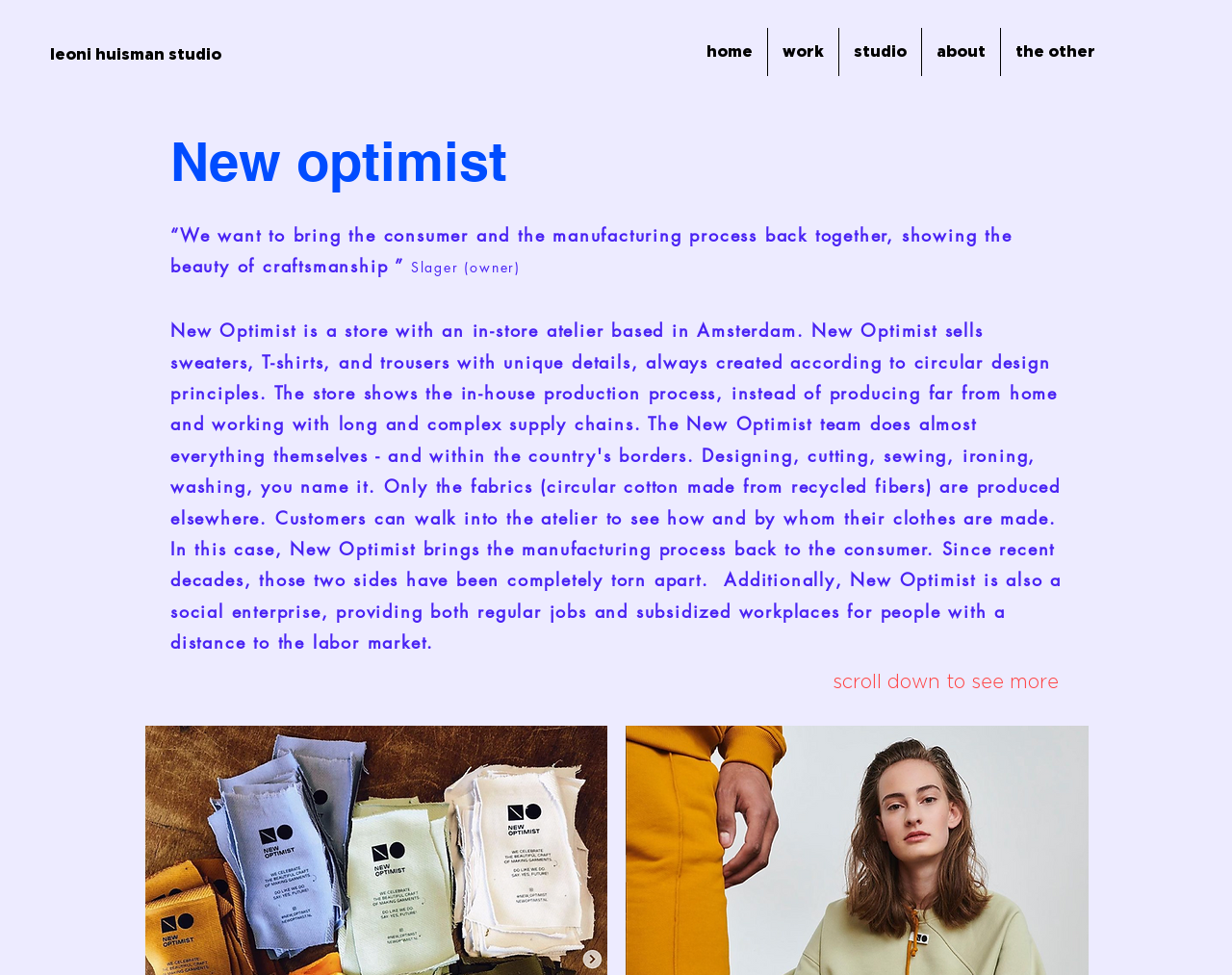Given the description of a UI element: "the other", identify the bounding box coordinates of the matching element in the webpage screenshot.

[0.812, 0.029, 0.901, 0.078]